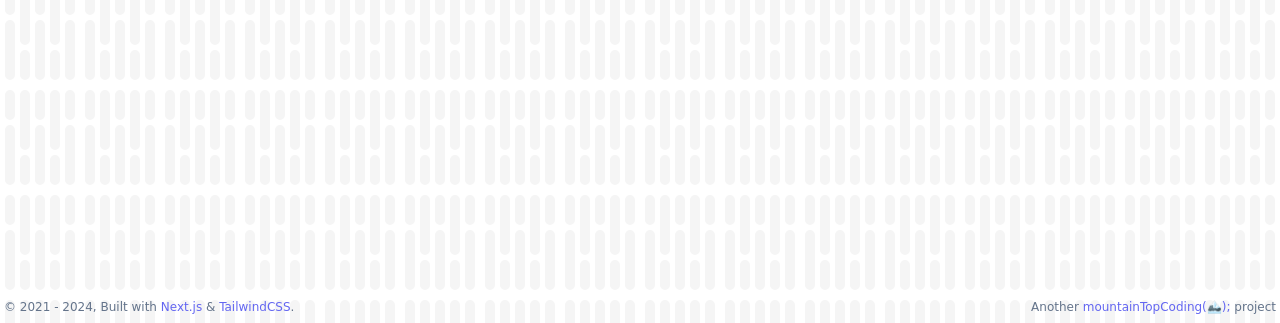Answer the following inquiry with a single word or phrase:
What is the copyright year range?

2021-2024